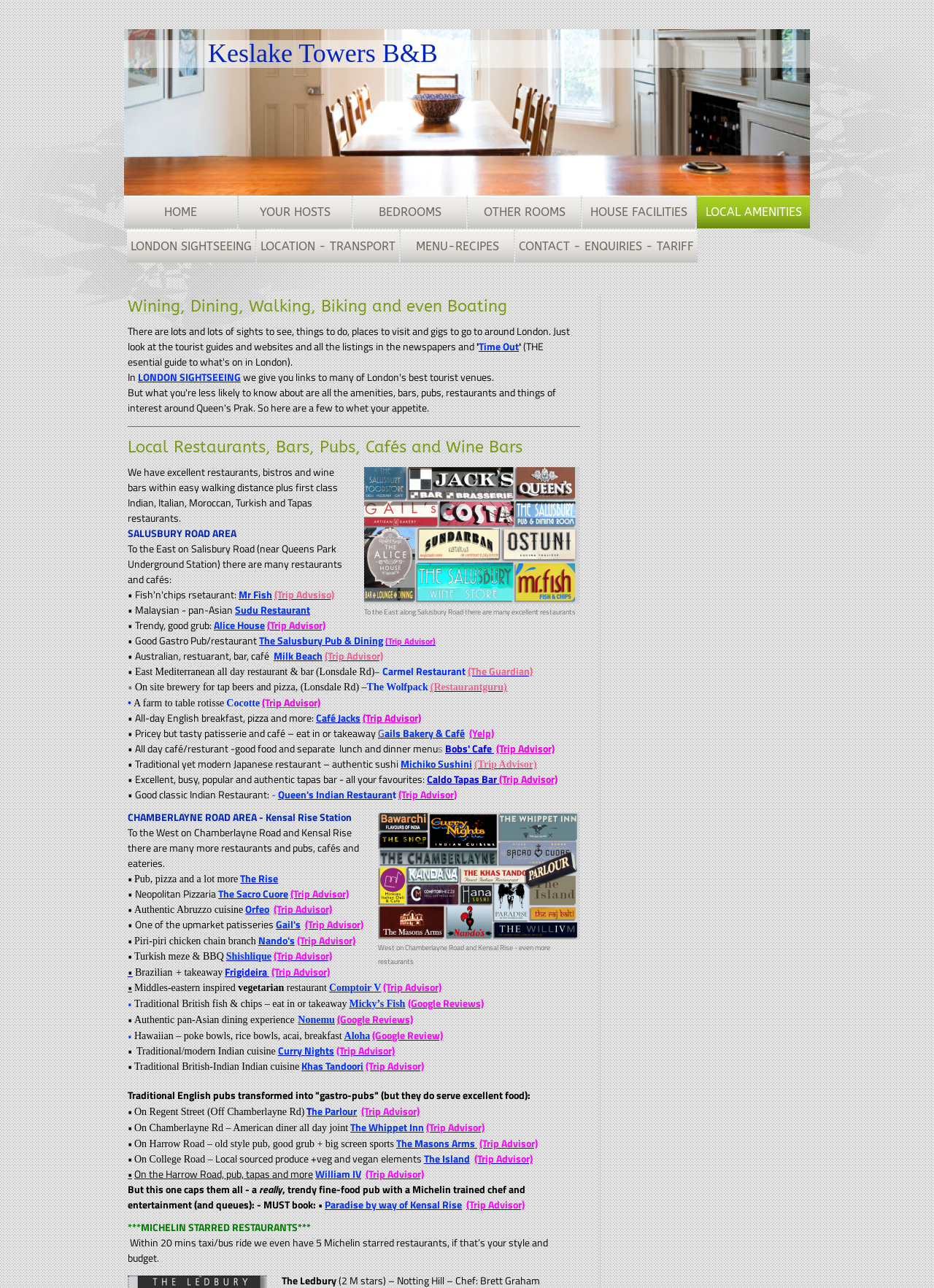Based on the image, give a detailed response to the question: What type of restaurants are available in the Salusbury Road area?

Based on the text on the webpage, it appears that there are many excellent restaurants available in the Salusbury Road area, including Indian, Italian, Moroccan, Turkish, and Tapas restaurants.